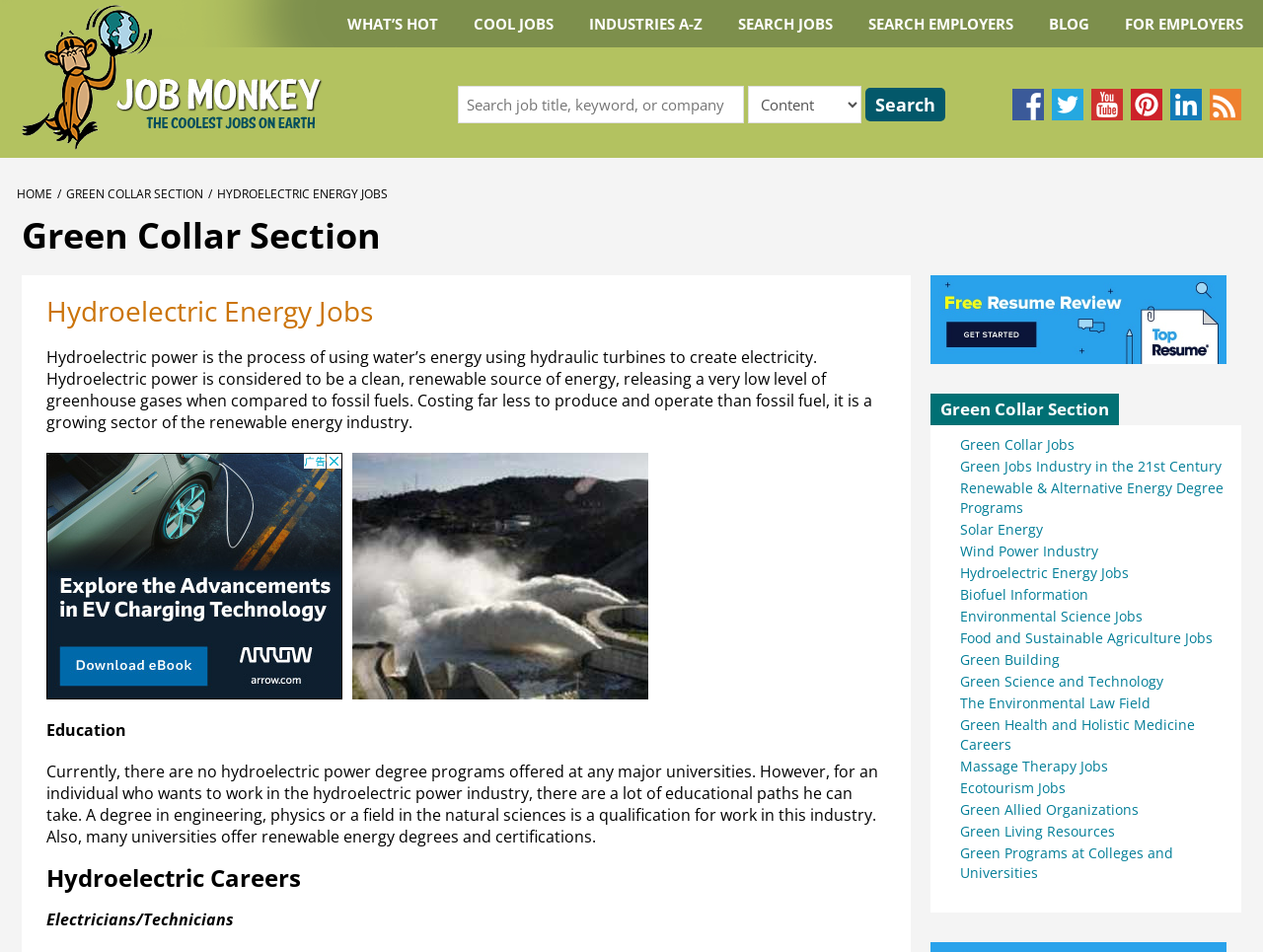What is required to work in the hydroelectric power industry?
Can you give a detailed and elaborate answer to the question?

The webpage states that currently, there are no hydroelectric power degree programs offered at any major universities, but a degree in engineering, physics or a field in the natural sciences is a qualification for work in this industry.